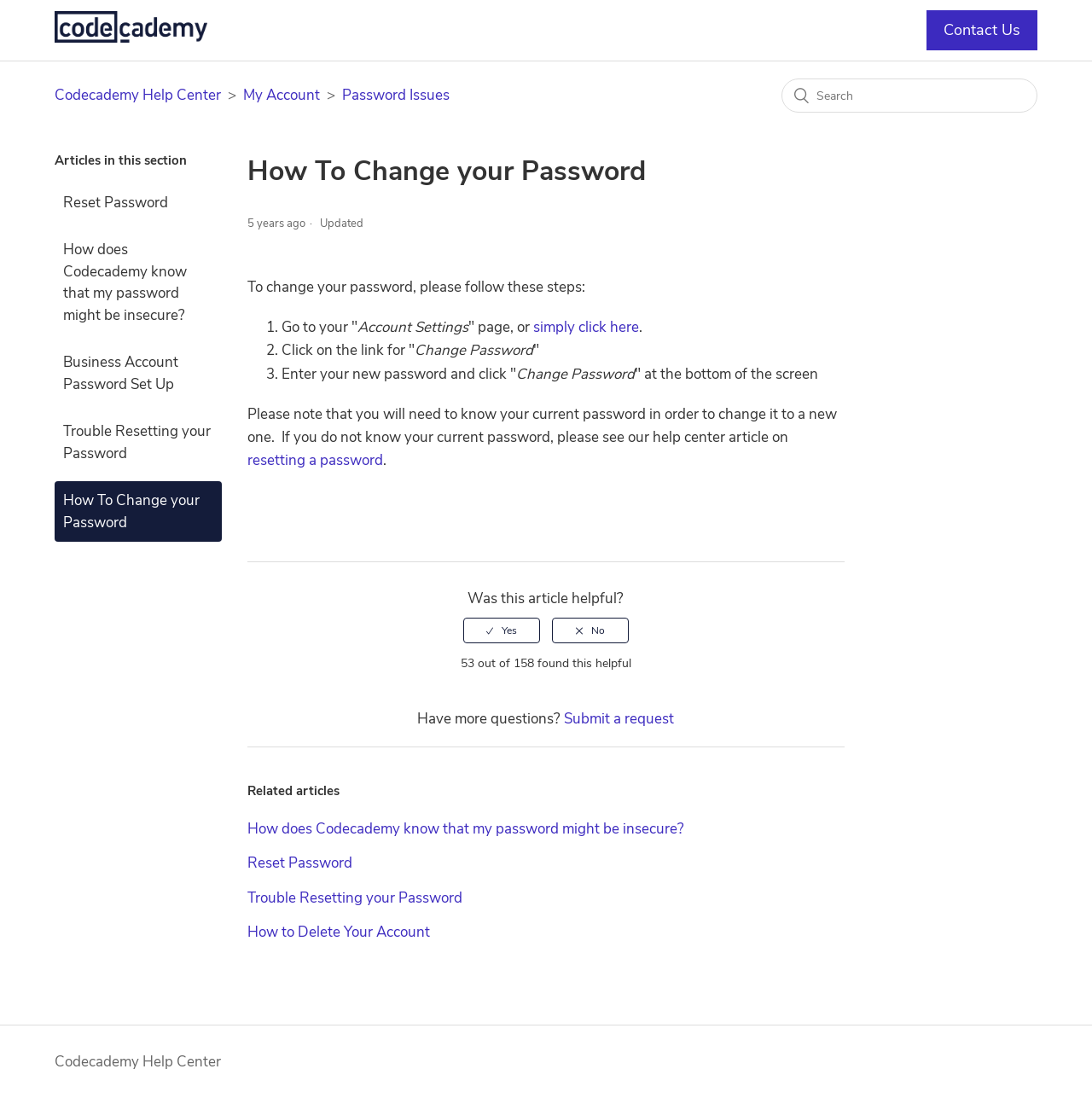What is the current section of the webpage?
Answer the question with a single word or phrase by looking at the picture.

Password Issues